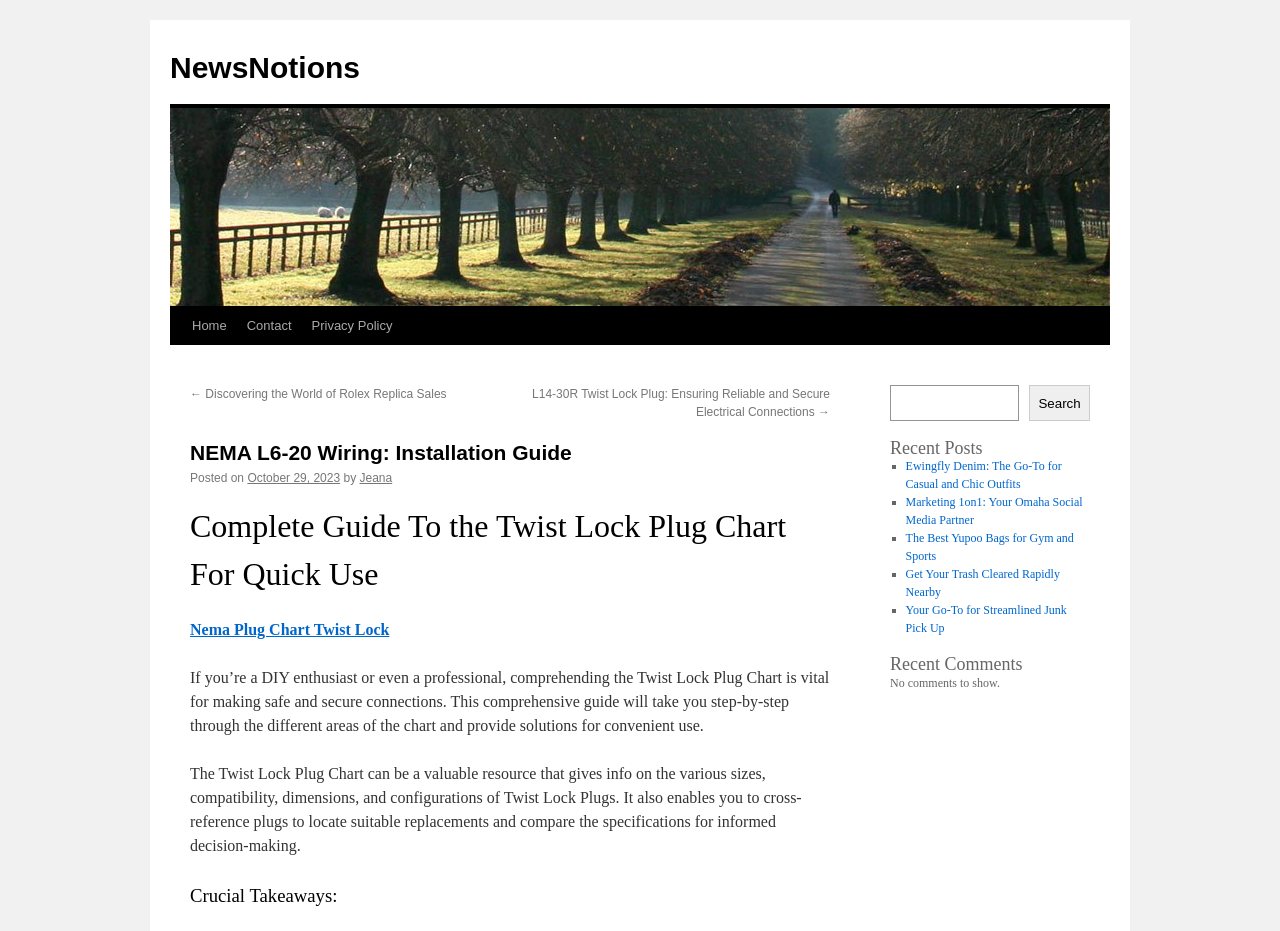Determine the bounding box coordinates of the area to click in order to meet this instruction: "Click on the 'Nema Plug Chart Twist Lock' link".

[0.148, 0.667, 0.304, 0.686]